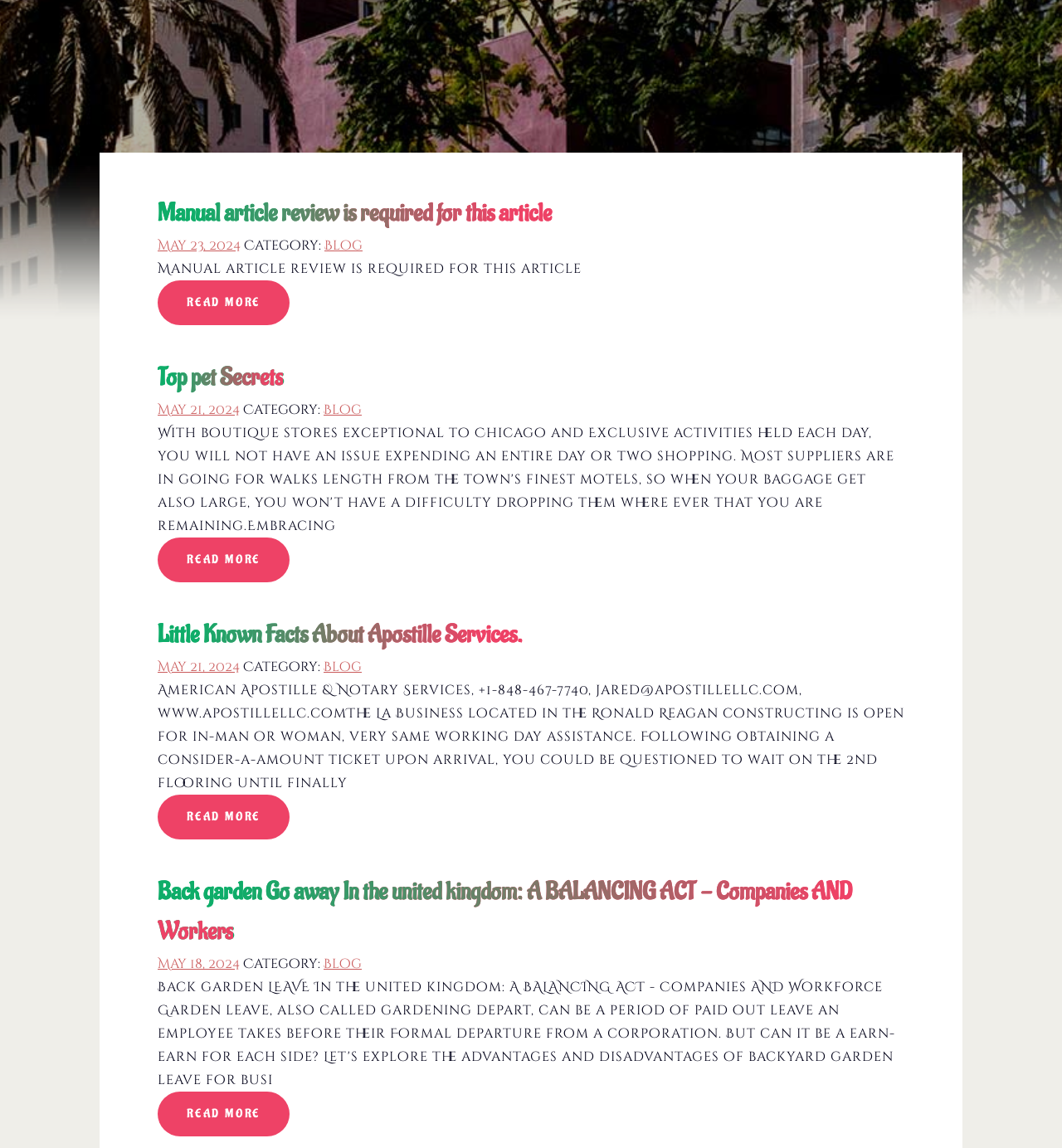Ascertain the bounding box coordinates for the UI element detailed here: "read more". The coordinates should be provided as [left, top, right, bottom] with each value being a float between 0 and 1.

[0.148, 0.951, 0.273, 0.99]